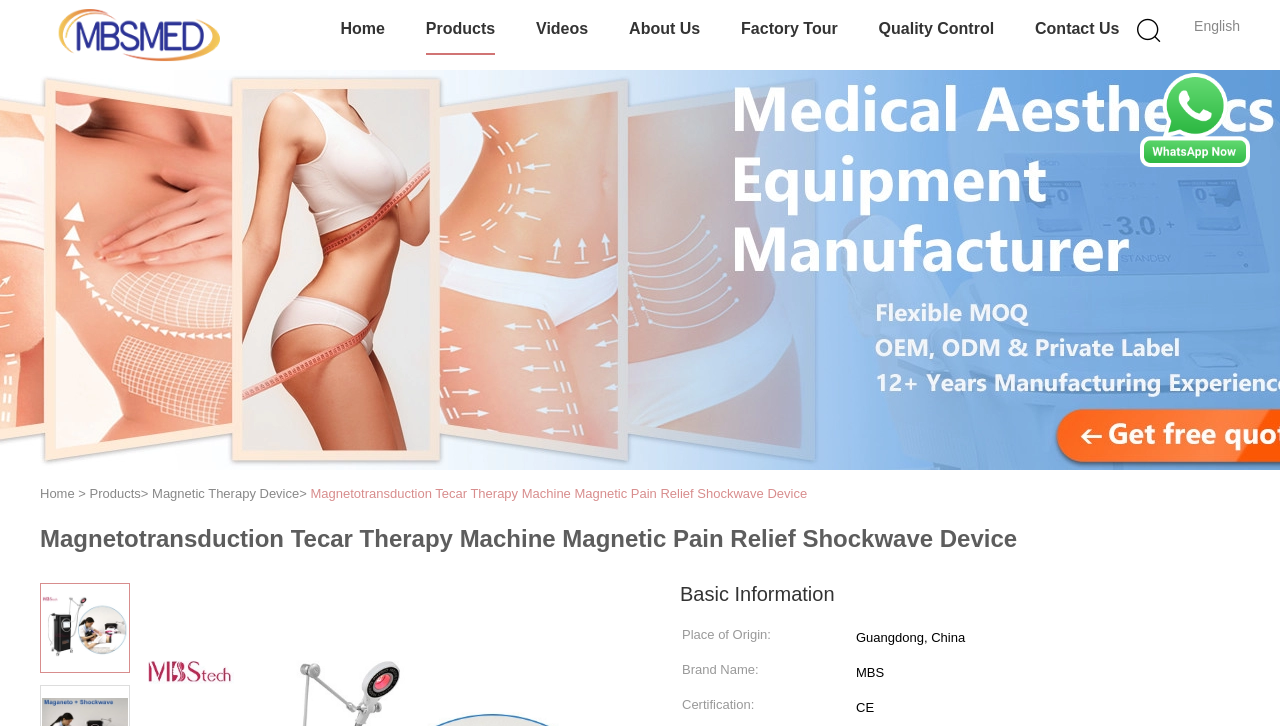Please find the bounding box coordinates of the element that needs to be clicked to perform the following instruction: "Visit Jeff Schertz's homepage". The bounding box coordinates should be four float numbers between 0 and 1, represented as [left, top, right, bottom].

None